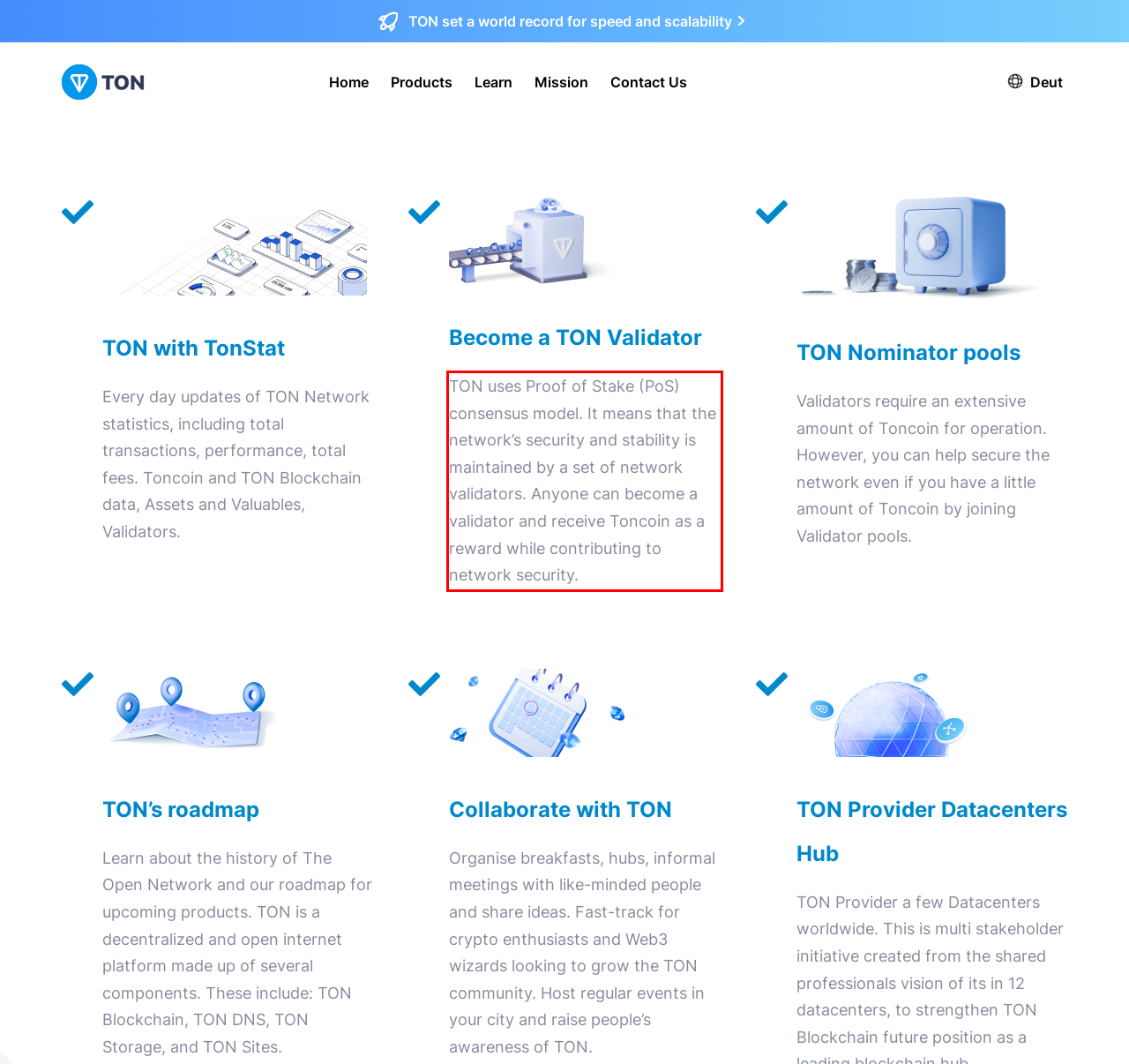Using the provided screenshot of a webpage, recognize the text inside the red rectangle bounding box by performing OCR.

TON uses Proof of Stake (PoS) consensus model. It means that the network’s security and stability is maintained by a set of network validators. Anyone can become a validator and receive Toncoin as a reward while contributing to network security.